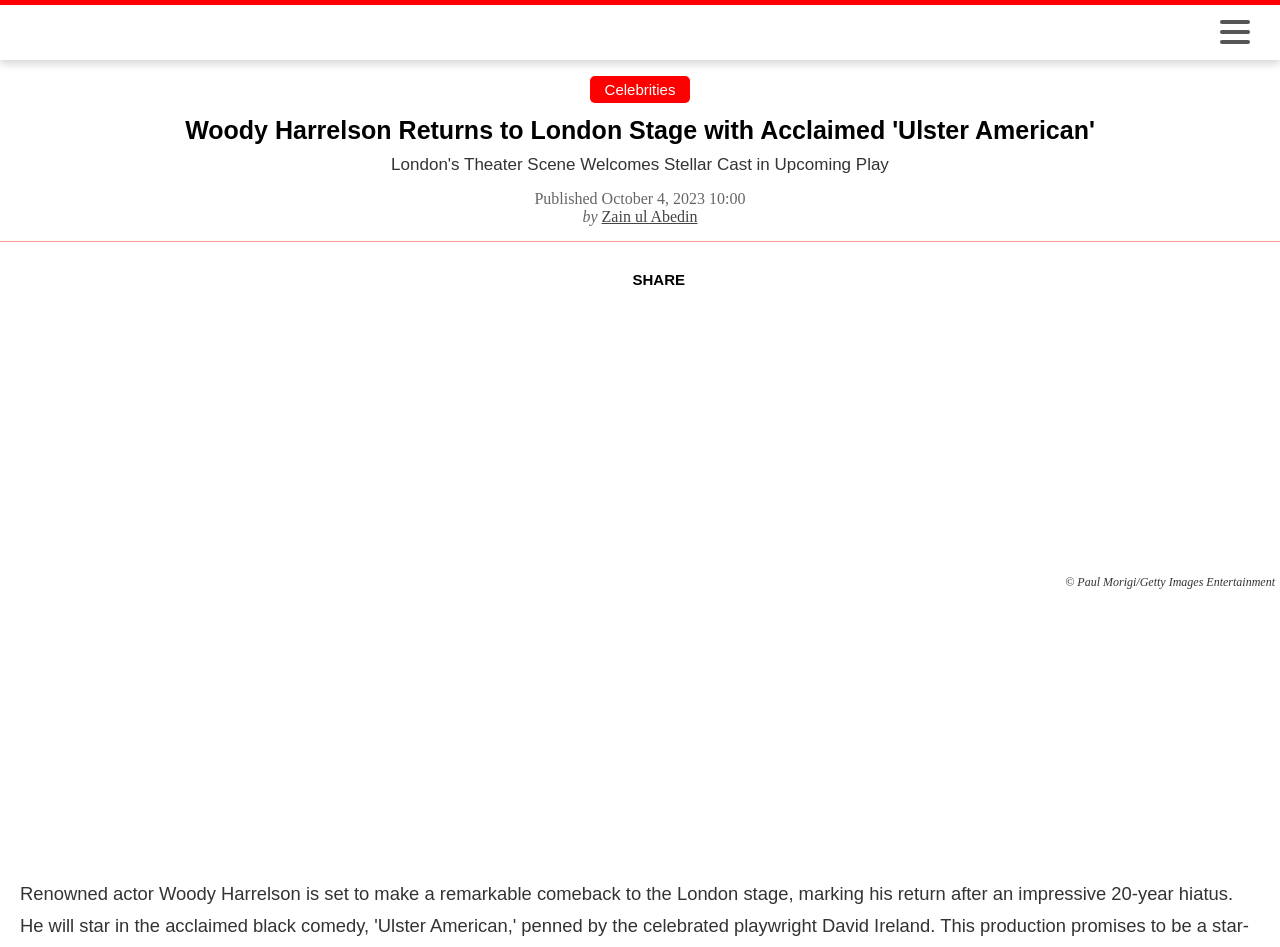What is the name of the play mentioned in the article?
Please ensure your answer to the question is detailed and covers all necessary aspects.

The name of the play mentioned in the article can be found in the heading 'Woody Harrelson Returns to London Stage with Acclaimed 'Ulster American'', which suggests that Woody Harrelson is returning to the London stage with the acclaimed play 'Ulster American'.